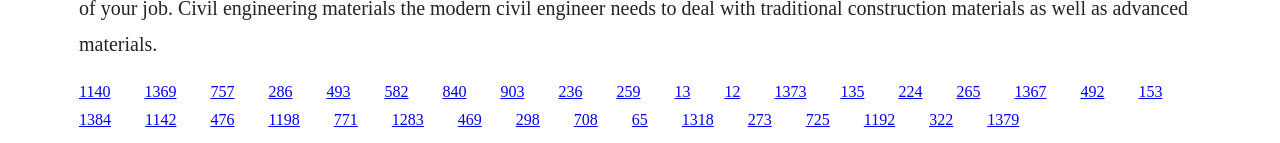Please identify the bounding box coordinates of the clickable element to fulfill the following instruction: "click the first link". The coordinates should be four float numbers between 0 and 1, i.e., [left, top, right, bottom].

[0.062, 0.578, 0.086, 0.696]